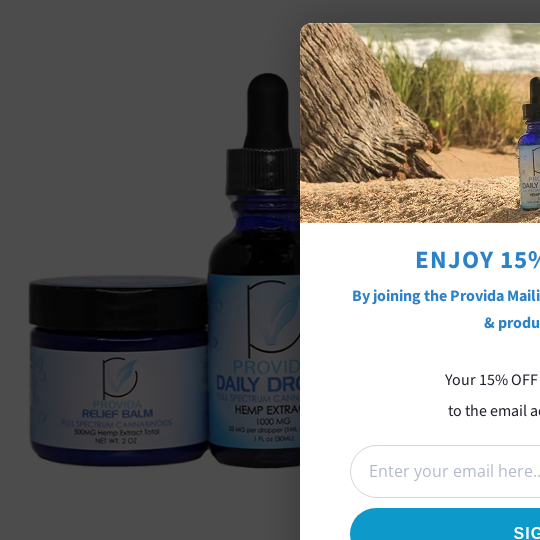What is the discount offered for signing up for the Provida mailing list?
From the image, respond with a single word or phrase.

15% off